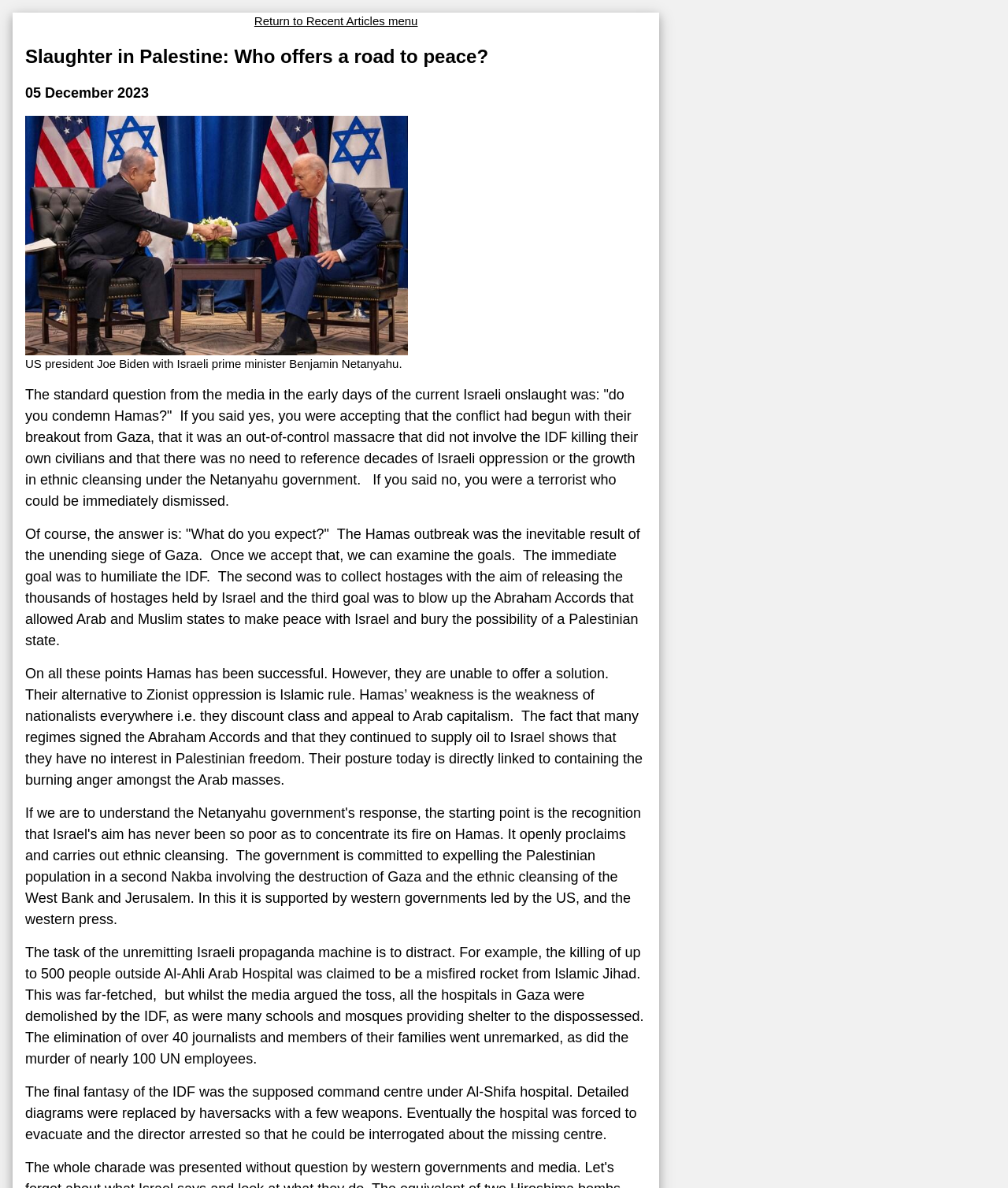What is the purpose of the Abraham Accords?
Using the information from the image, answer the question thoroughly.

I found the answer by reading the StaticText element which mentions that the Abraham Accords allowed Arab and Muslim states to make peace with Israel and bury the possibility of a Palestinian state.